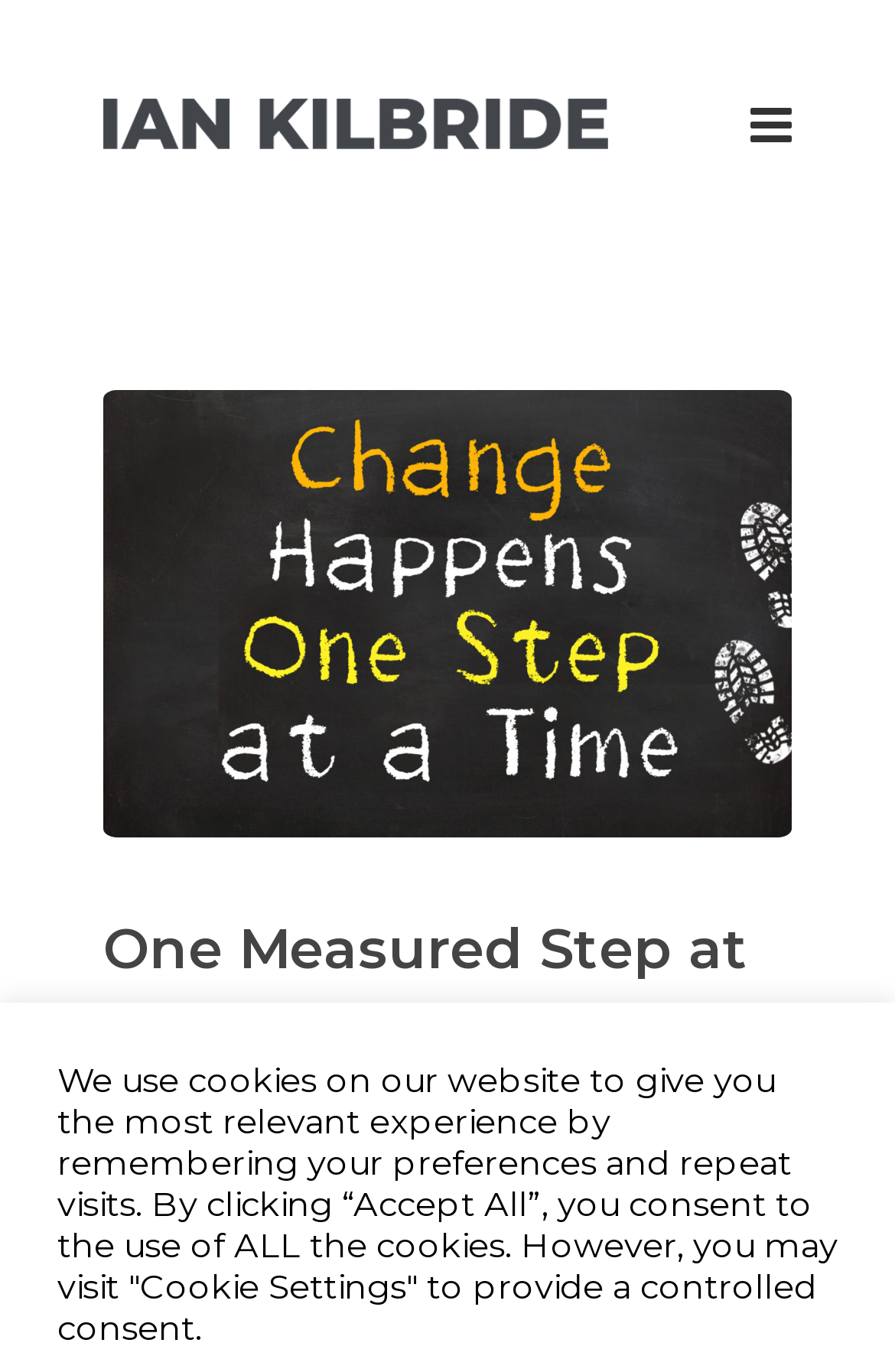Using the information in the image, give a detailed answer to the following question: What is the title of the article?

The title of the article can be found by looking at the heading element with the text 'One Measured Step at a Time' which is located at the top of the webpage, indicating that 'One Measured Step at a Time' is the title of the article.